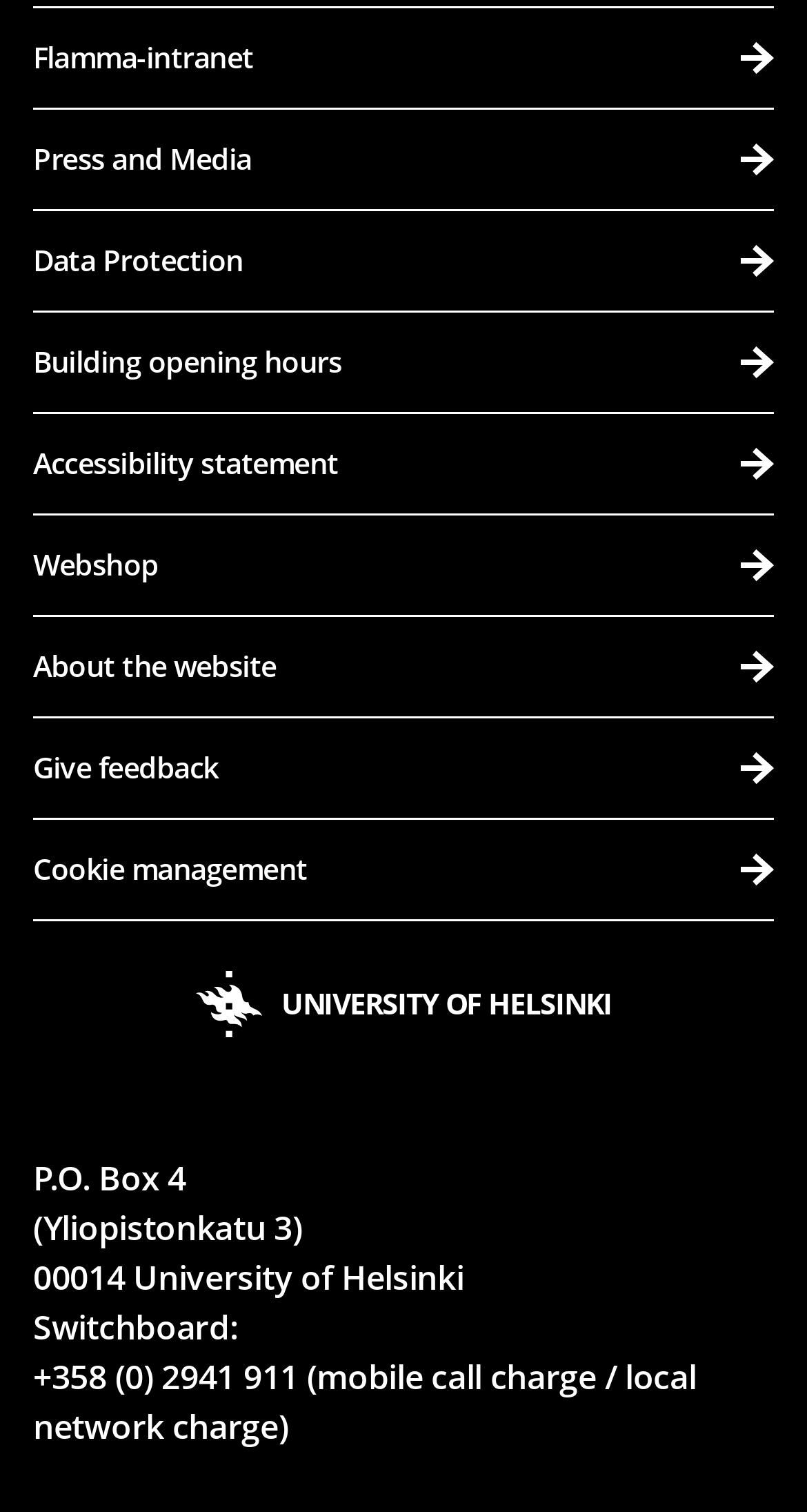What is the name of the university?
Refer to the image and give a detailed answer to the question.

The name of the university can be found in the top section of the webpage, where it is written as a link 'UNIVERSITY OF HELSINKI'.